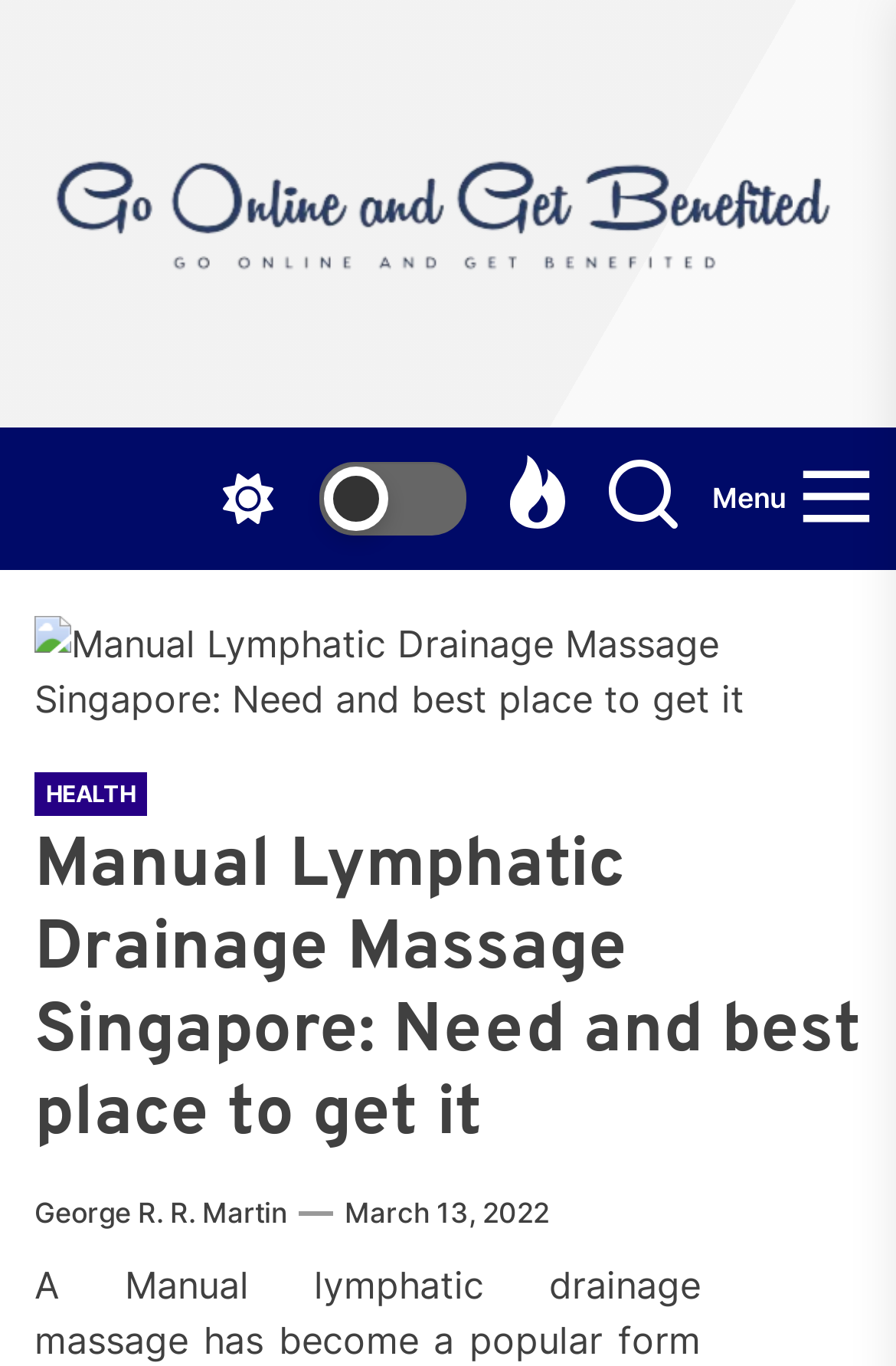Can you find the bounding box coordinates for the element to click on to achieve the instruction: "Click the 'Menu' button"?

[0.795, 0.333, 0.974, 0.397]